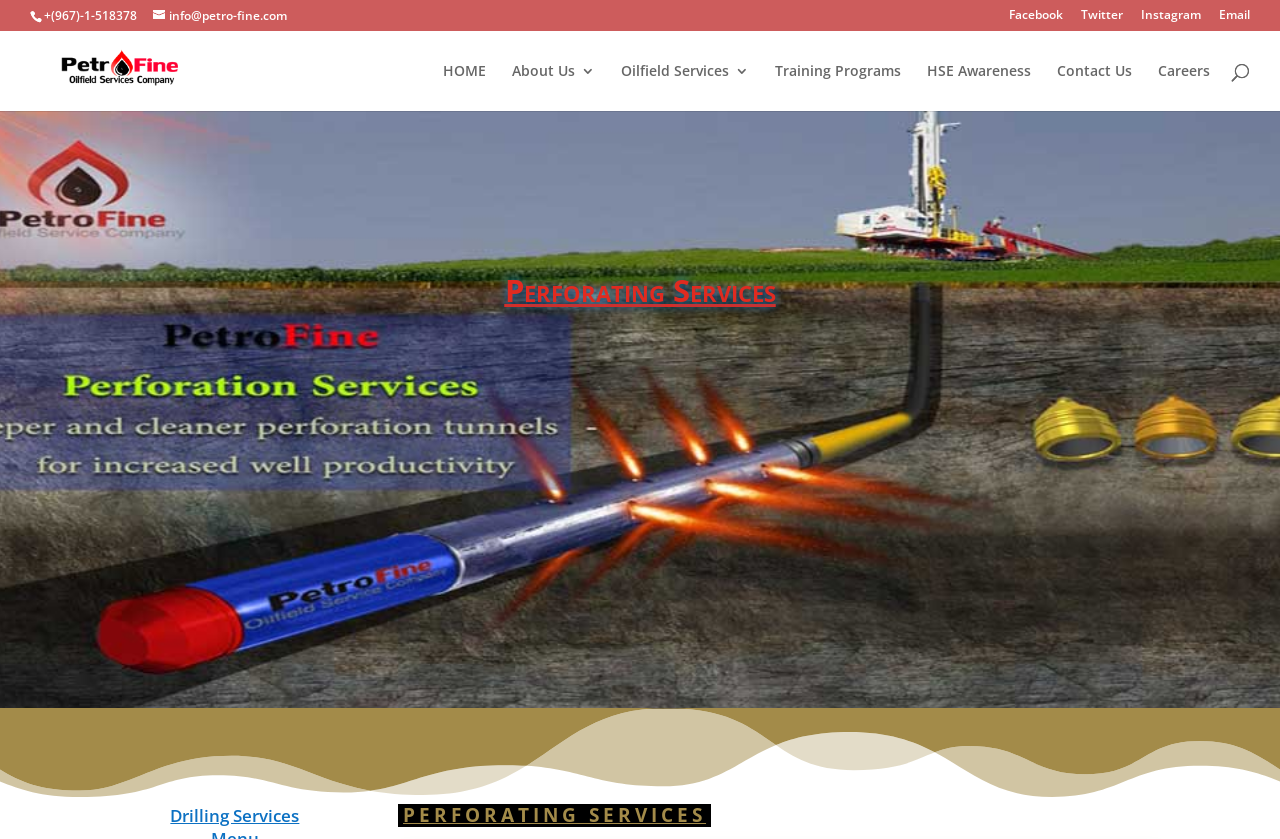Determine the bounding box coordinates (top-left x, top-left y, bottom-right x, bottom-right y) of the UI element described in the following text: name="s" placeholder="Search …" title="Search for:"

[0.053, 0.036, 0.953, 0.039]